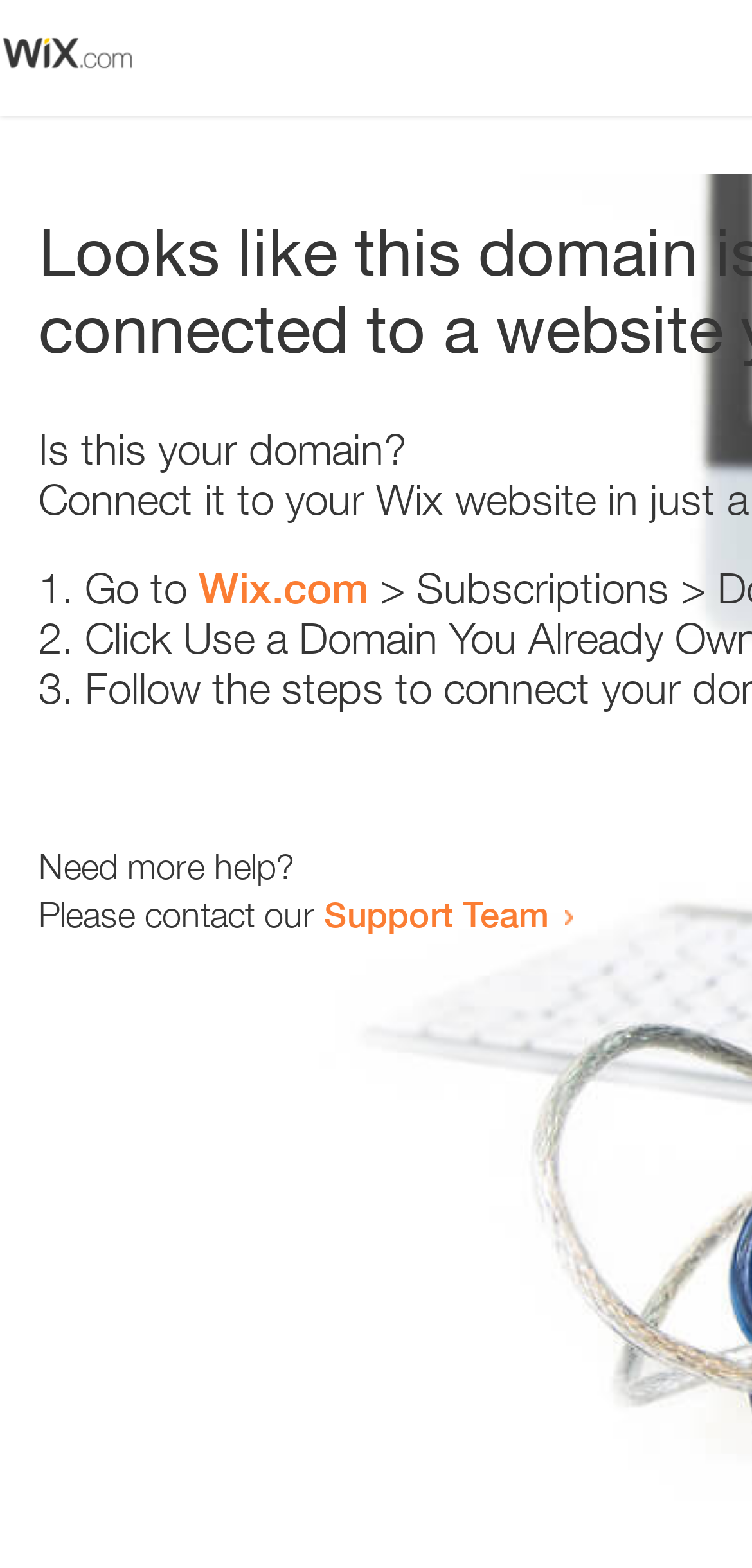What is the support team contact method?
Look at the image and respond with a one-word or short-phrase answer.

Link